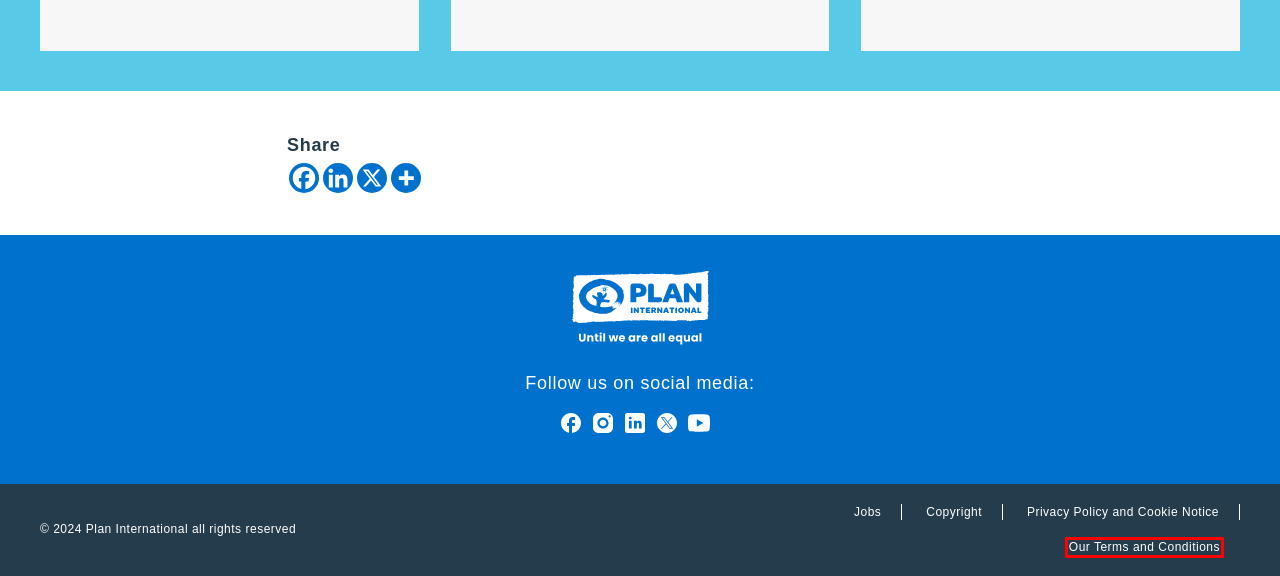With the provided screenshot showing a webpage and a red bounding box, determine which webpage description best fits the new page that appears after clicking the element inside the red box. Here are the options:
A. Log In ‹ CO English Site — Altis
B. Our Terms and Conditions |  Plan International Vietnam-en
C. Valued, Paid, Recognized |  Plan International Vietnam-en
D. The Power of Choice |  Plan International Vietnam-en
E. Privacy Policy and Cookie Notice |  Plan International Vietnam-en
F. Copyright information |  Plan International Vietnam-en
G. Jobs at Plan International
H. Youth economic empowerment in Vietnam |  Plan International Vietnam-en

B